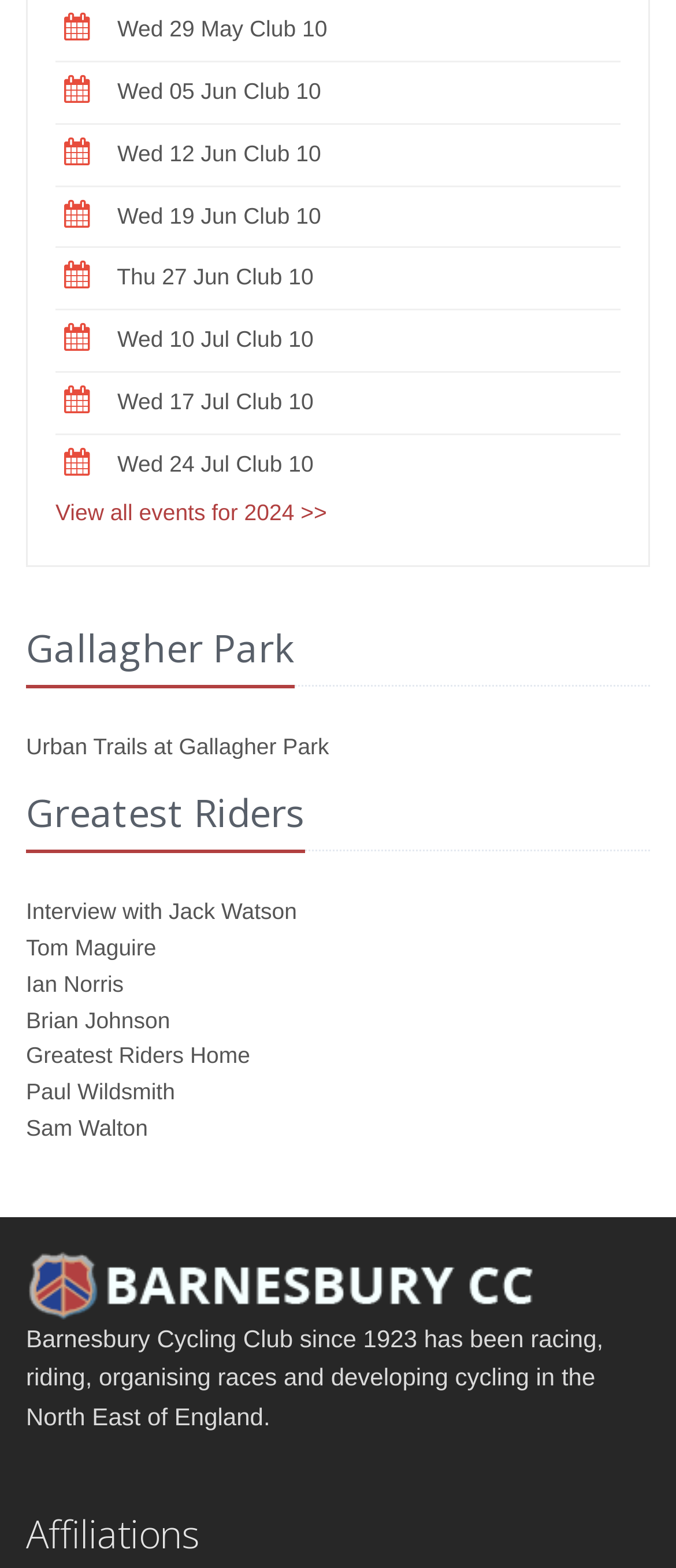What is the name of the cycling club mentioned on the webpage?
Provide a fully detailed and comprehensive answer to the question.

I found the text 'Barnesbury Cycling Club since 1923 has been racing, riding, organising races and developing cycling in the North East of England.' on the webpage, which indicates that the cycling club mentioned is Barnesbury Cycling Club.